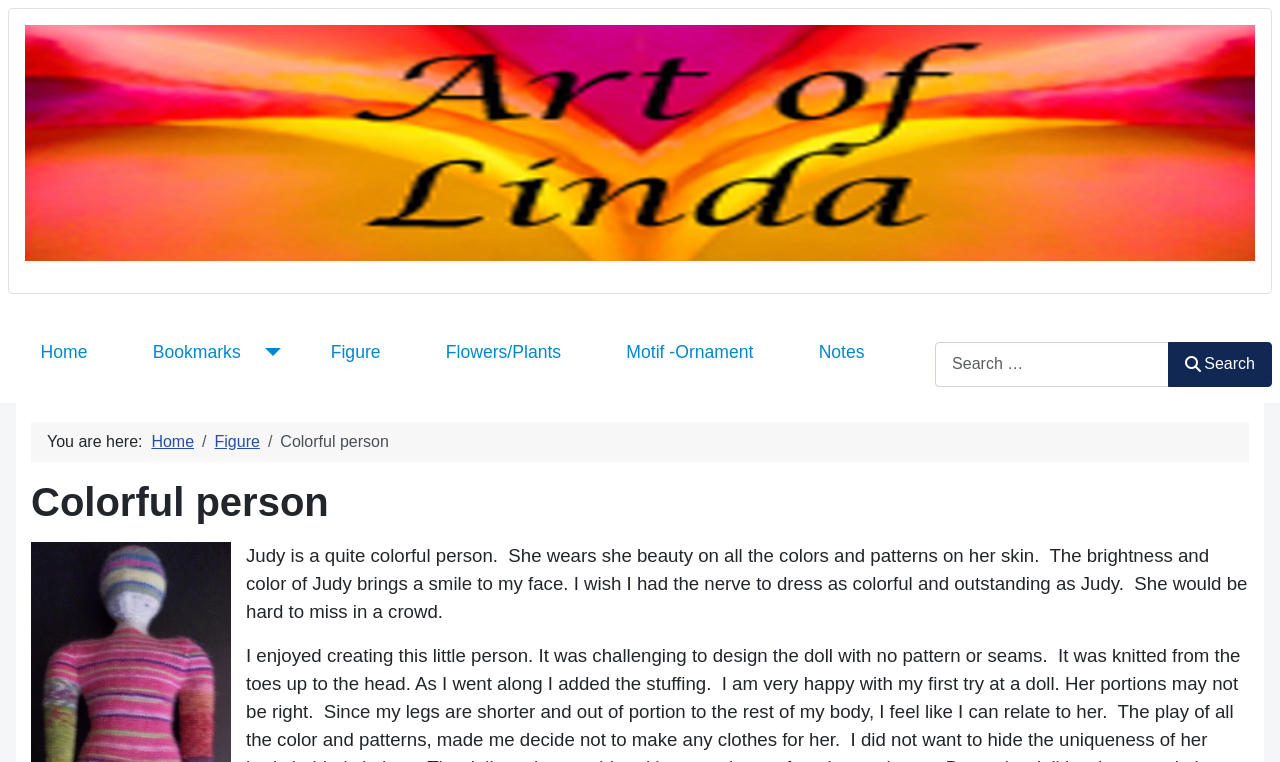Summarize the contents and layout of the webpage in detail.

The webpage is about the art of Linda Hagen, showcasing her various creative endeavors. At the top of the page, there is a large image that spans almost the entire width, taking up about a third of the page's height. Below the image, there is a main navigation menu with links to different sections, including "Home", "Bookmarks", "Figure", "Flowers/Plants", "Motif -Ornament", and "Notes". The menu is positioned near the top of the page, slightly offset to the left.

To the right of the navigation menu, there is a search bar with a combobox and a search button. The search bar is accompanied by a static text "Search" and a status message that provides instructions on how to use the search function.

Below the navigation menu and search bar, there is a breadcrumbs navigation section that displays the current page's location in the website's hierarchy. This section includes links to "Home" and "Figure", as well as a static text "You are here:" and a heading that reads "Colorful person".

The main content of the page is a descriptive text about a person named Judy, who is described as a colorful person with a bold sense of fashion. The text is positioned below the breadcrumbs navigation section and spans almost the entire width of the page.